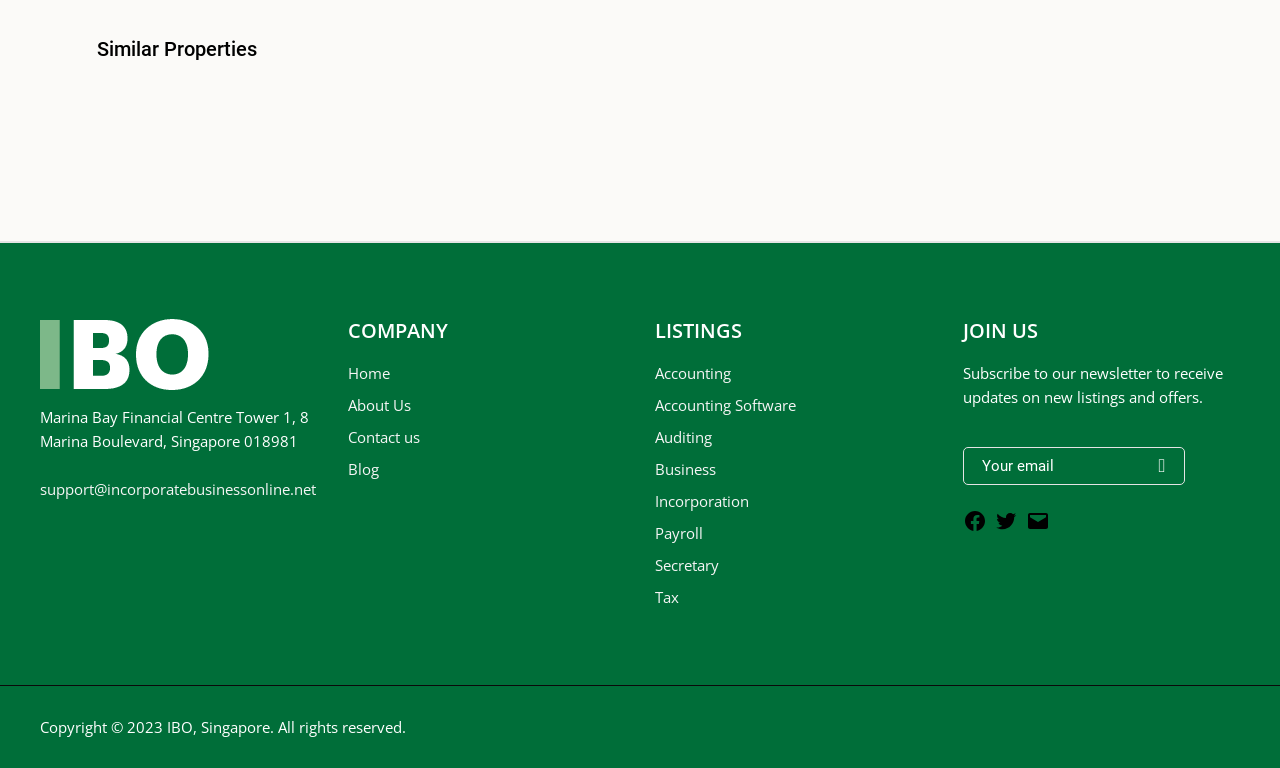What is the address of Marina Bay Financial Centre Tower 1?
Please provide a comprehensive answer to the question based on the webpage screenshot.

I found the address by looking at the StaticText element with the content 'Marina Bay Financial Centre Tower 1, 8 Marina Boulevard, Singapore 018981' which is located at the top of the webpage.